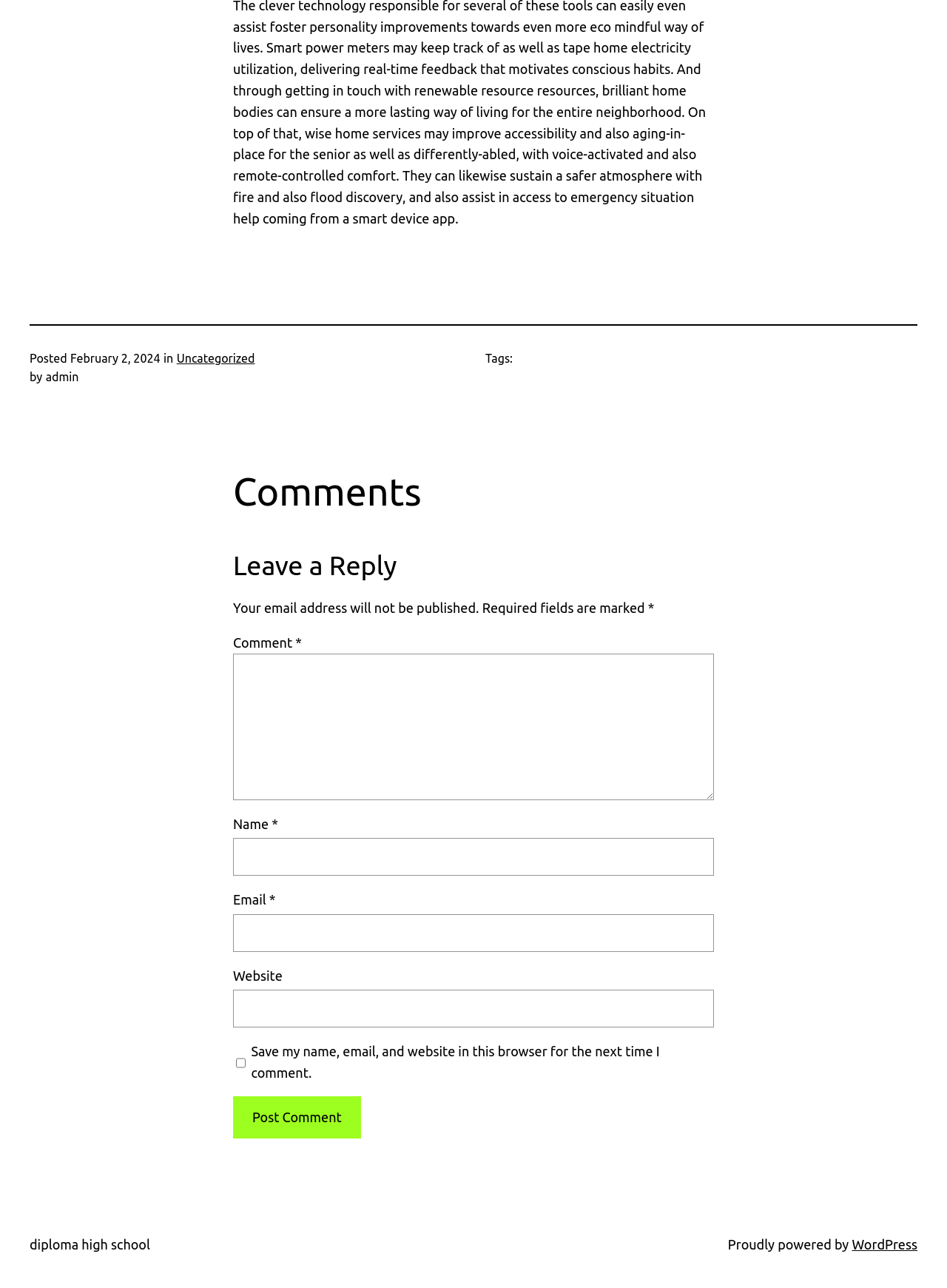Please specify the coordinates of the bounding box for the element that should be clicked to carry out this instruction: "Click to post your comment". The coordinates must be four float numbers between 0 and 1, formatted as [left, top, right, bottom].

[0.246, 0.851, 0.381, 0.884]